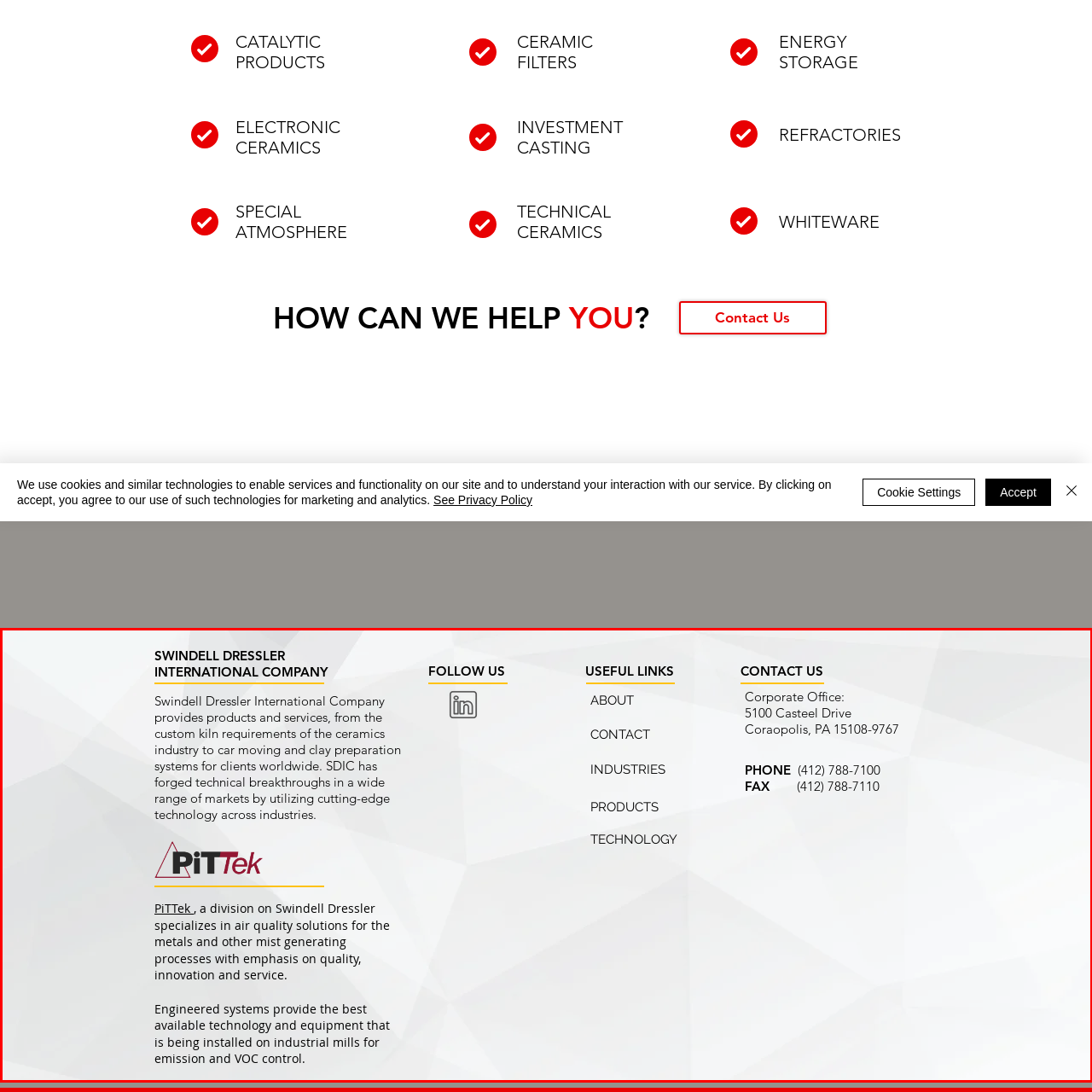Give a detailed account of the scene depicted in the image inside the red rectangle.

The image showcases the official branding and overview of the Swindell Dressler International Company, highlighting their extensive range of products and services catered to various industries. The text emphasizes their expertise from fulfilling custom kiln requirements in the ceramics sector to providing car-moving and clay preparation systems globally. The company has been recognized for achieving significant technical advancements through innovative technologies.

Additionally, the image features a section dedicated to PiTTek, a division of Swindell Dressler, which specializes in air quality solutions specifically tailored for the metals industry and other processes that generate emissions. This division focuses on quality, innovation, and service, offering engineered systems equipped with top-tier technology aimed at enhancing emission control and improving overall air quality.

Contact details for the corporate office in Coraopolis, PA, are also included, alongside links to various resources such as "About," "Contact," "Industries," and "Products," providing visitors easy navigation to learn more about the company’s offerings and values. The overall design is clean and professional, representing the brand's commitment to technology and service.